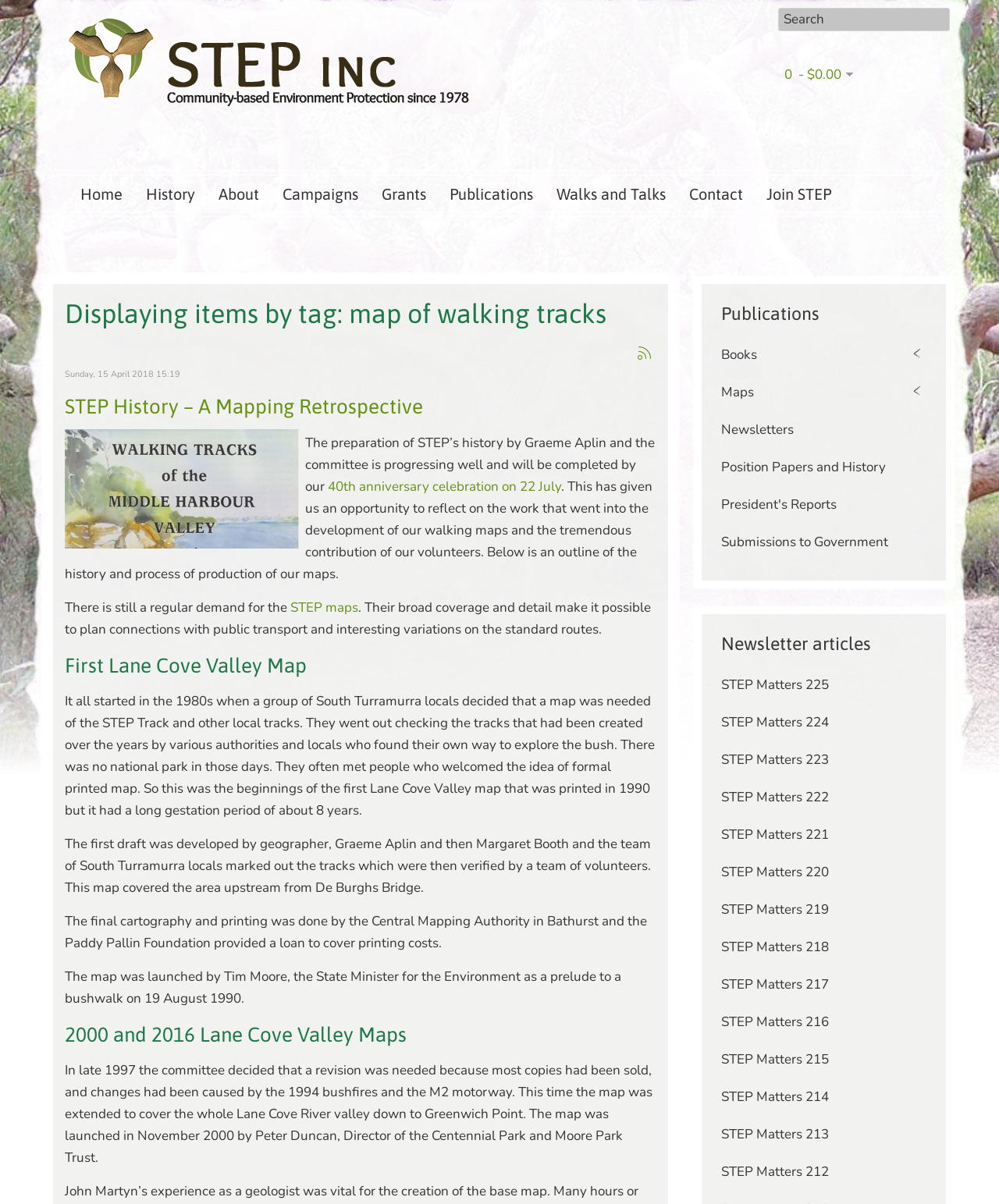Indicate the bounding box coordinates of the clickable region to achieve the following instruction: "View STEP Matters 225."

[0.714, 0.553, 0.935, 0.585]